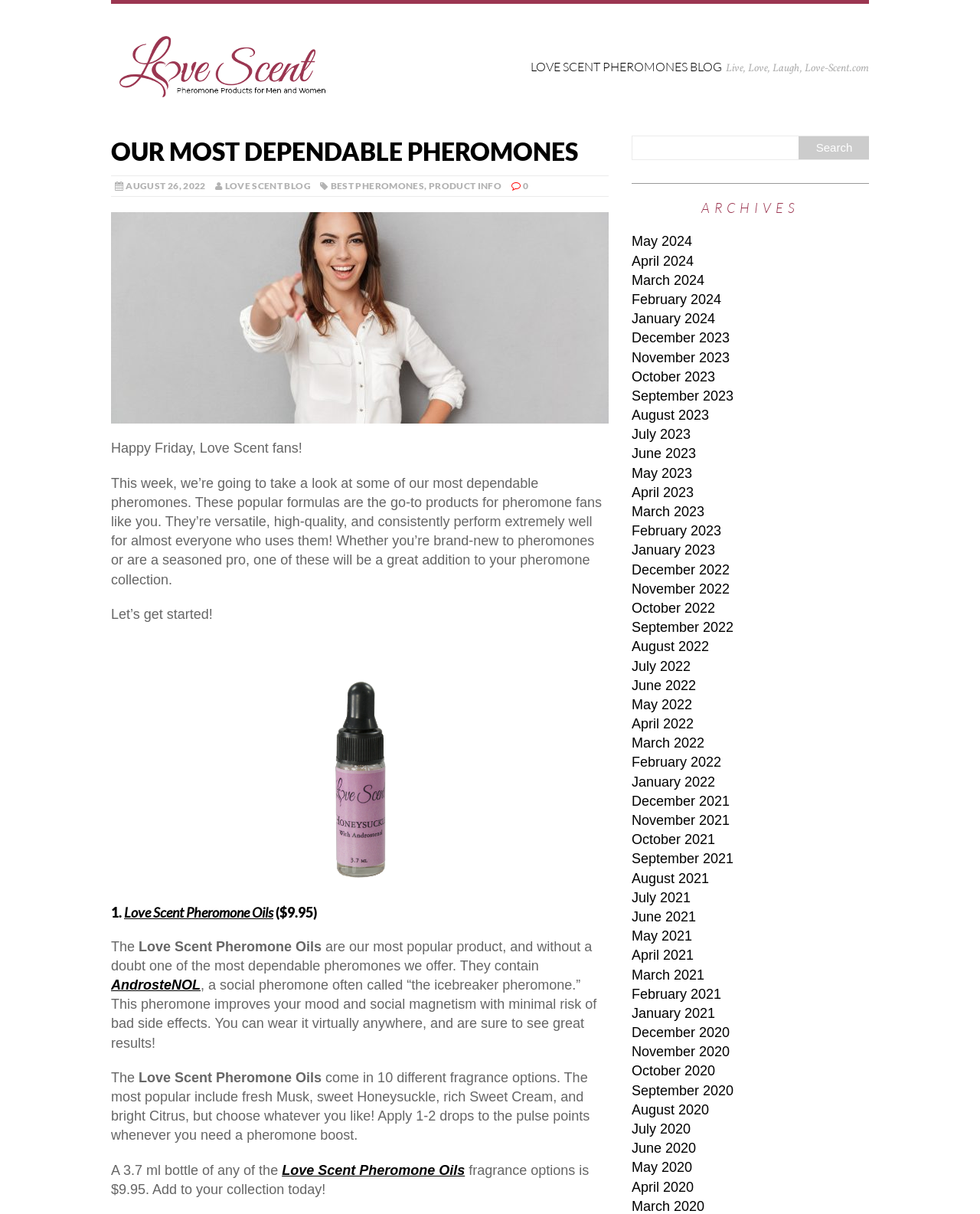Please reply to the following question with a single word or a short phrase:
What is the name of the pheromone mentioned in the blog post?

AndrosteNOL